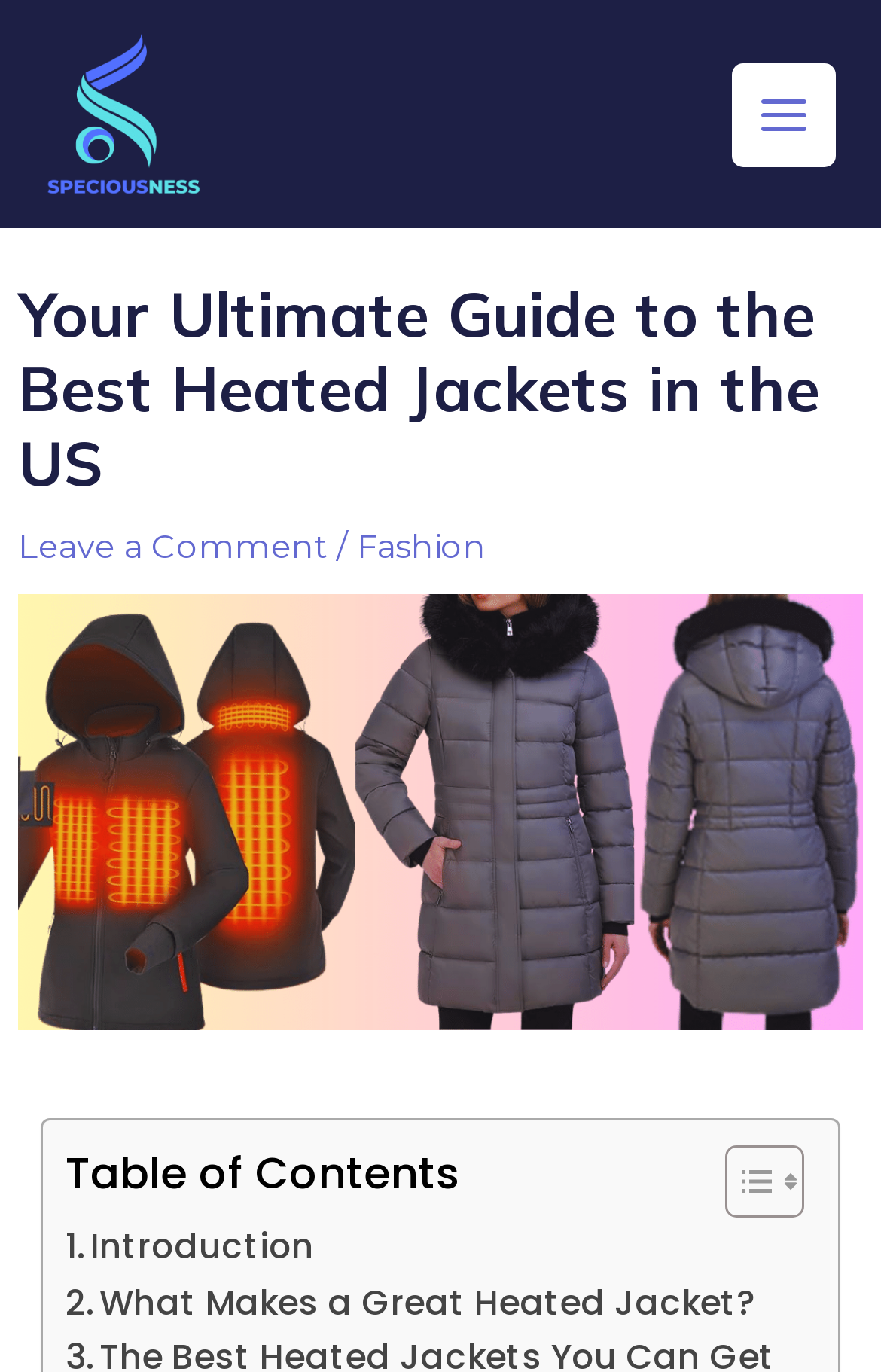From the screenshot, find the bounding box of the UI element matching this description: "Leave a Comment". Supply the bounding box coordinates in the form [left, top, right, bottom], each a float between 0 and 1.

[0.02, 0.383, 0.371, 0.413]